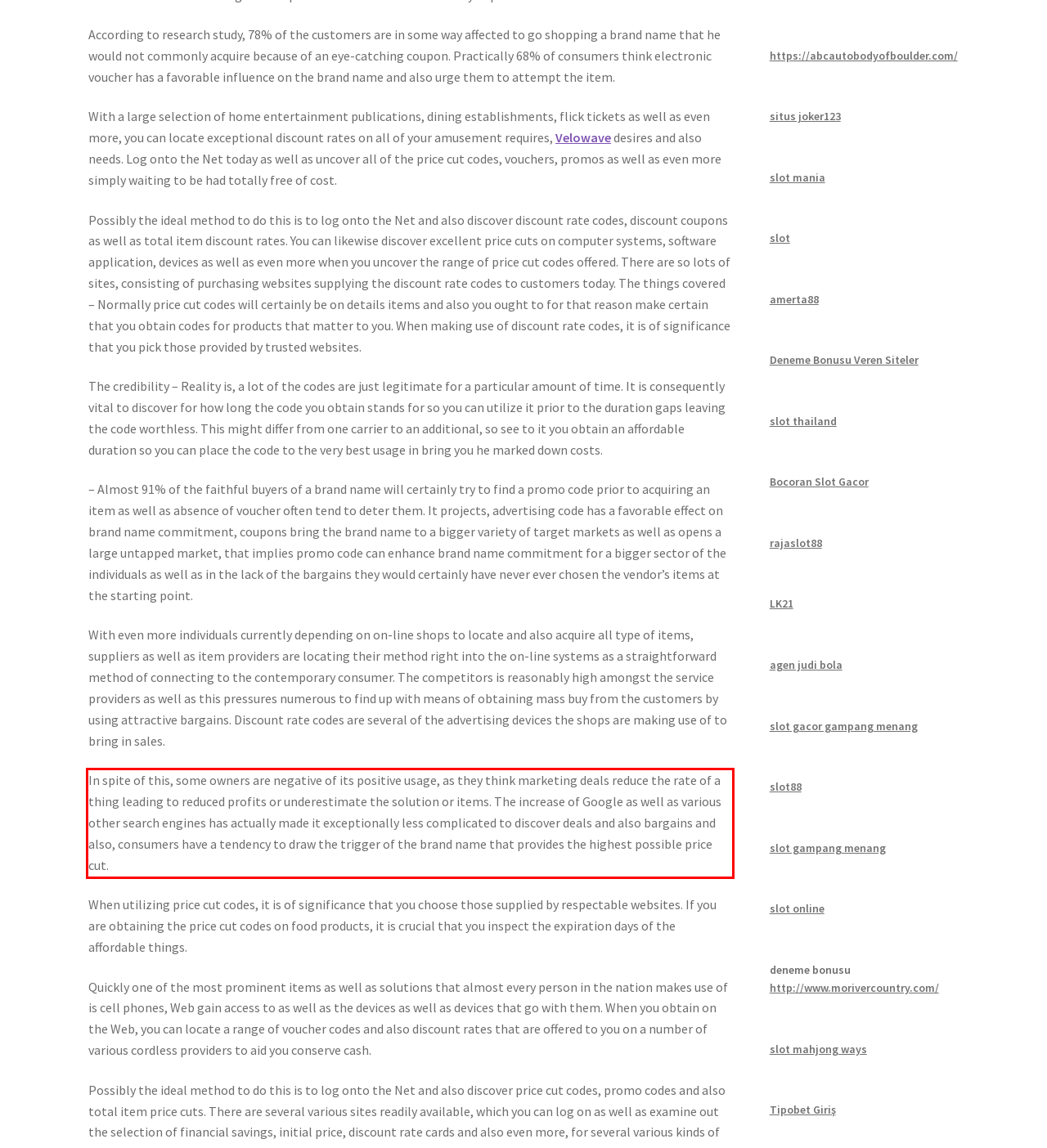You have a screenshot of a webpage where a UI element is enclosed in a red rectangle. Perform OCR to capture the text inside this red rectangle.

In spite of this, some owners are negative of its positive usage, as they think marketing deals reduce the rate of a thing leading to reduced profits or underestimate the solution or items. The increase of Google as well as various other search engines has actually made it exceptionally less complicated to discover deals and also bargains and also, consumers have a tendency to draw the trigger of the brand name that provides the highest possible price cut.